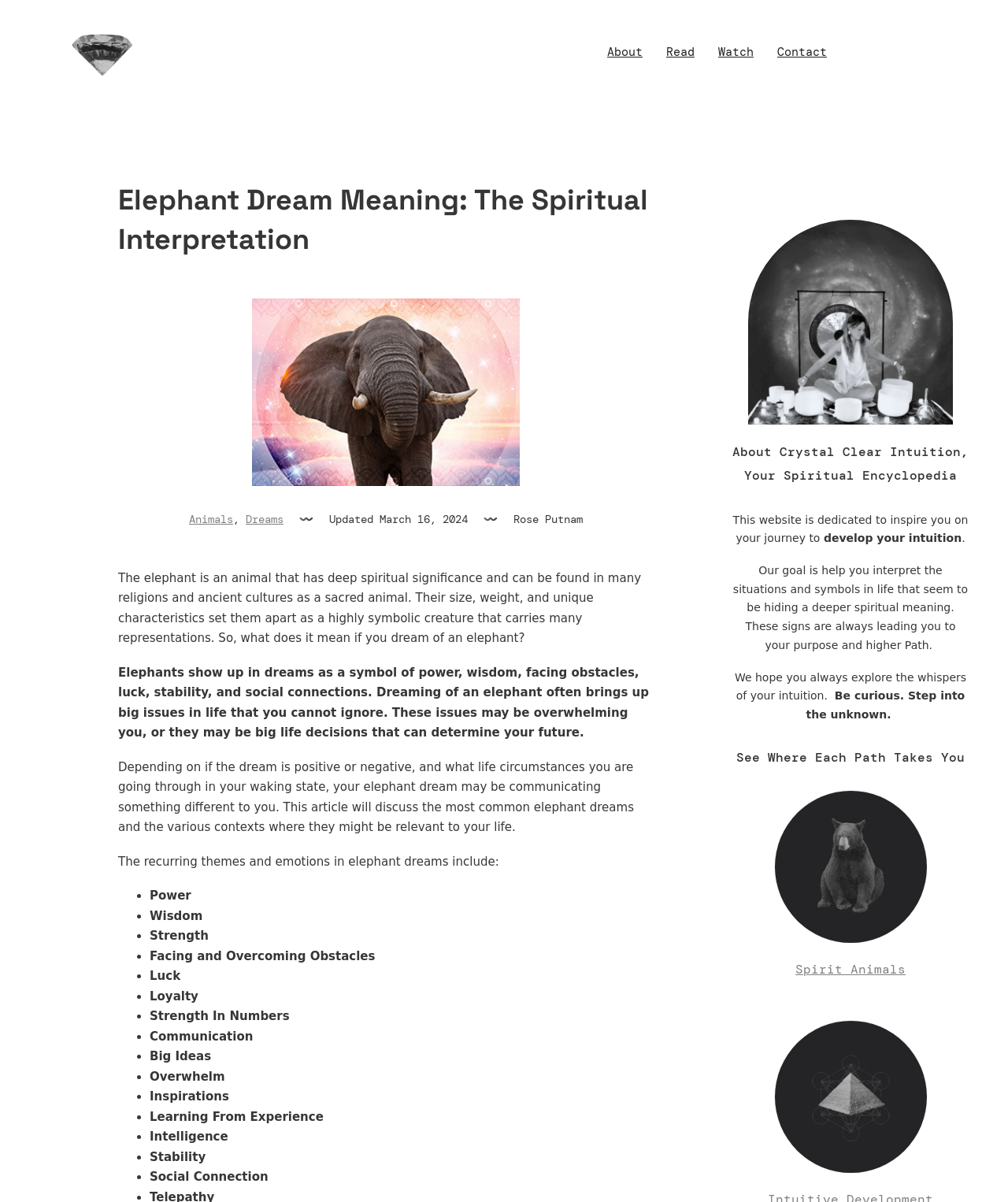Please find and generate the text of the main heading on the webpage.

Elephant Dream Meaning: The Spiritual Interpretation